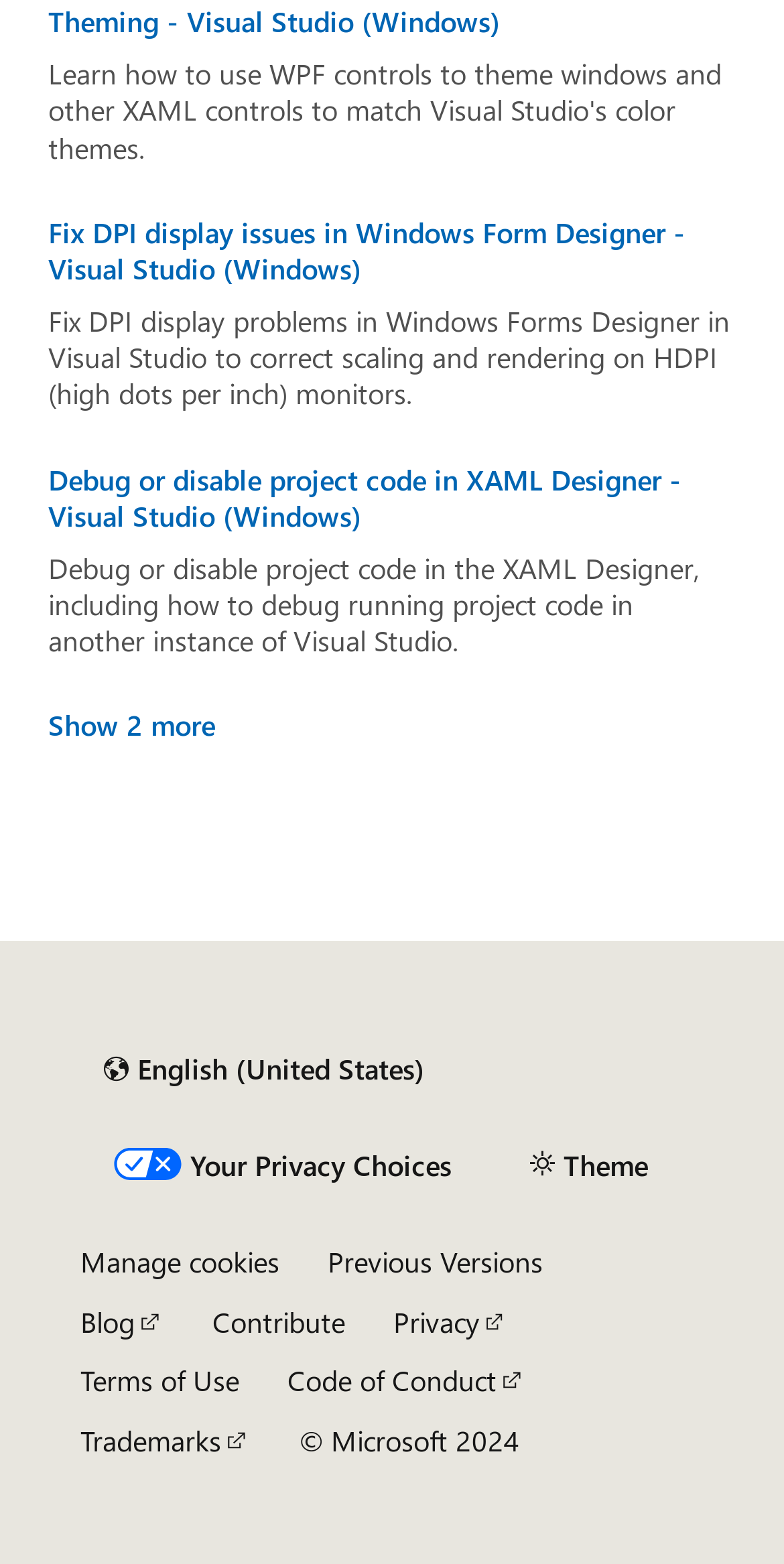Please specify the bounding box coordinates of the element that should be clicked to execute the given instruction: 'Select a different language'. Ensure the coordinates are four float numbers between 0 and 1, expressed as [left, top, right, bottom].

[0.103, 0.663, 0.571, 0.704]